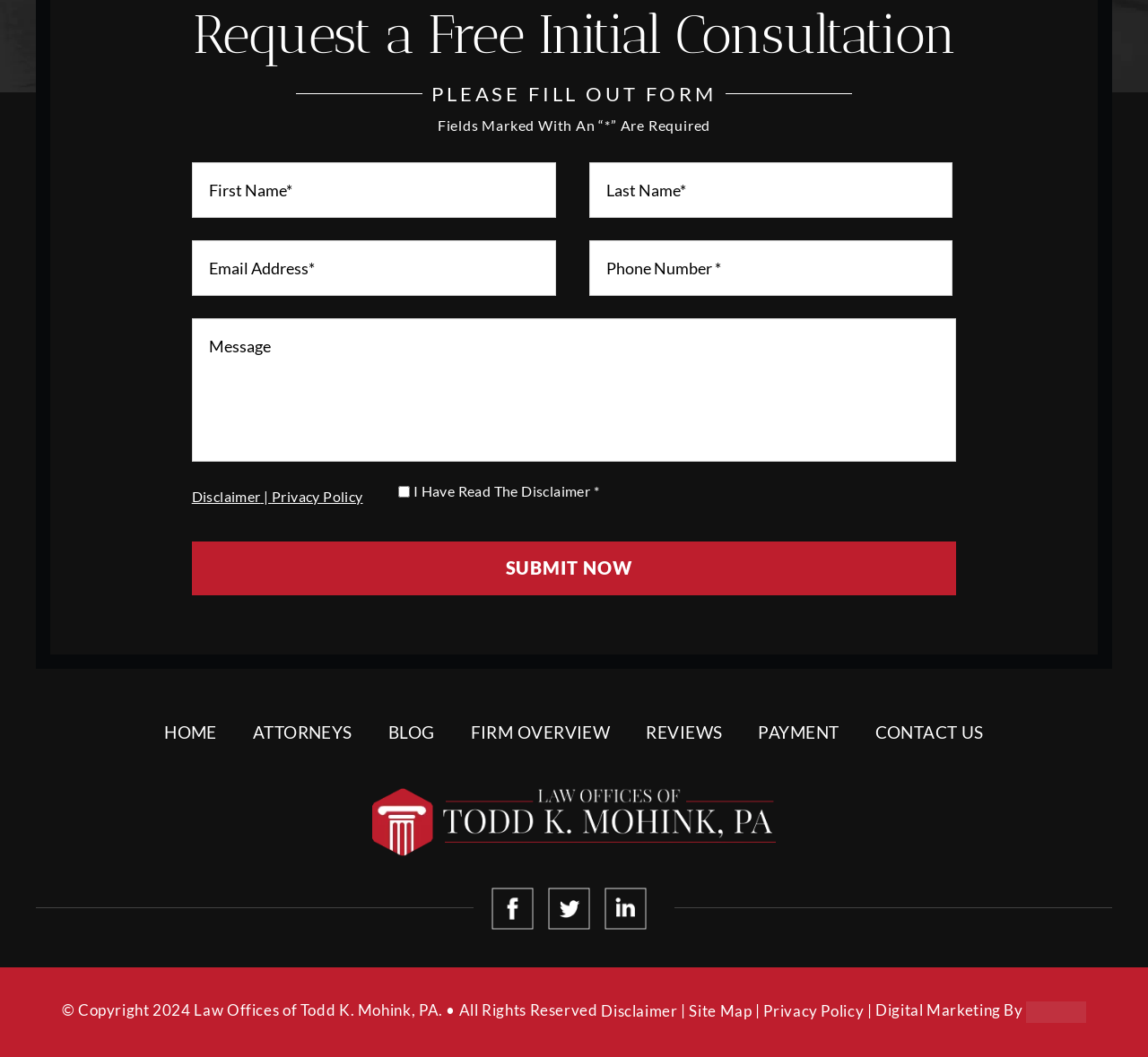Identify the bounding box coordinates for the element that needs to be clicked to fulfill this instruction: "Enter your information in the first field". Provide the coordinates in the format of four float numbers between 0 and 1: [left, top, right, bottom].

[0.167, 0.154, 0.484, 0.206]